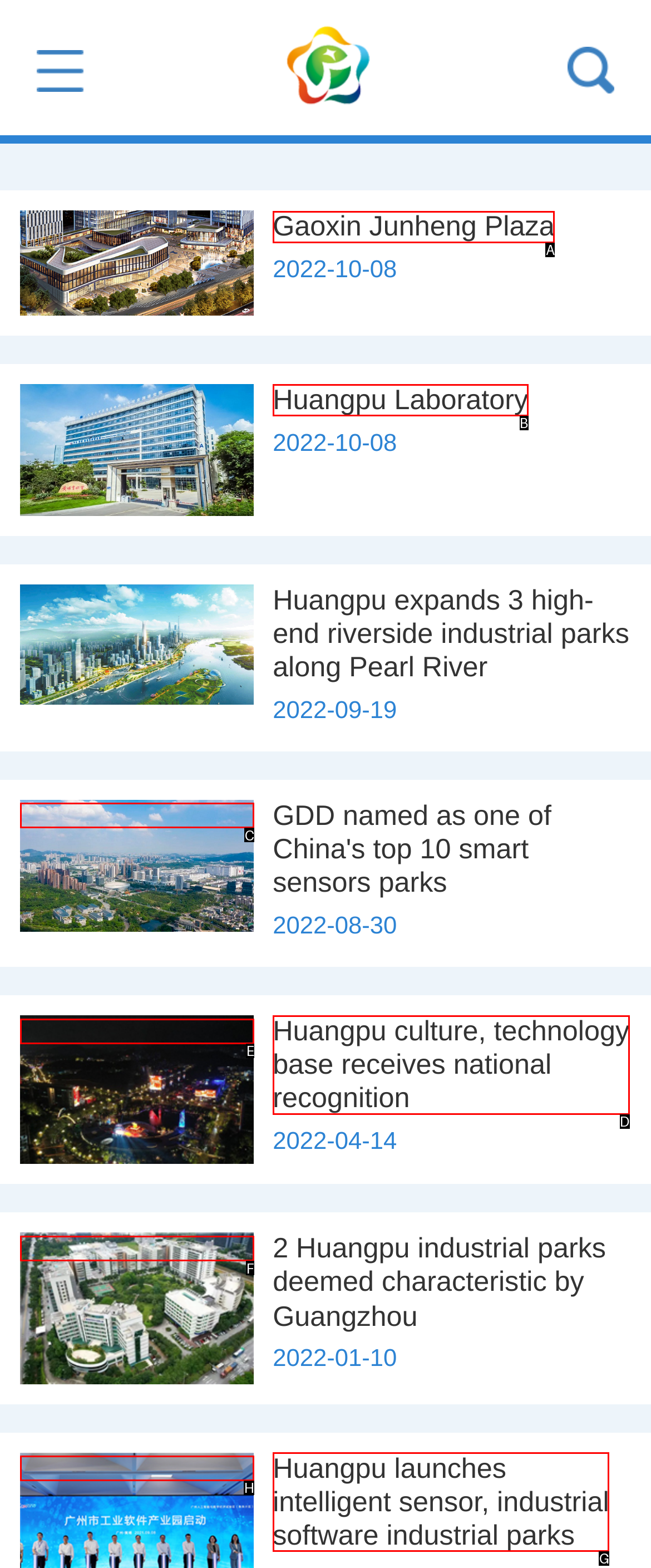Tell me which one HTML element best matches the description: Gaoxin Junheng Plaza
Answer with the option's letter from the given choices directly.

A